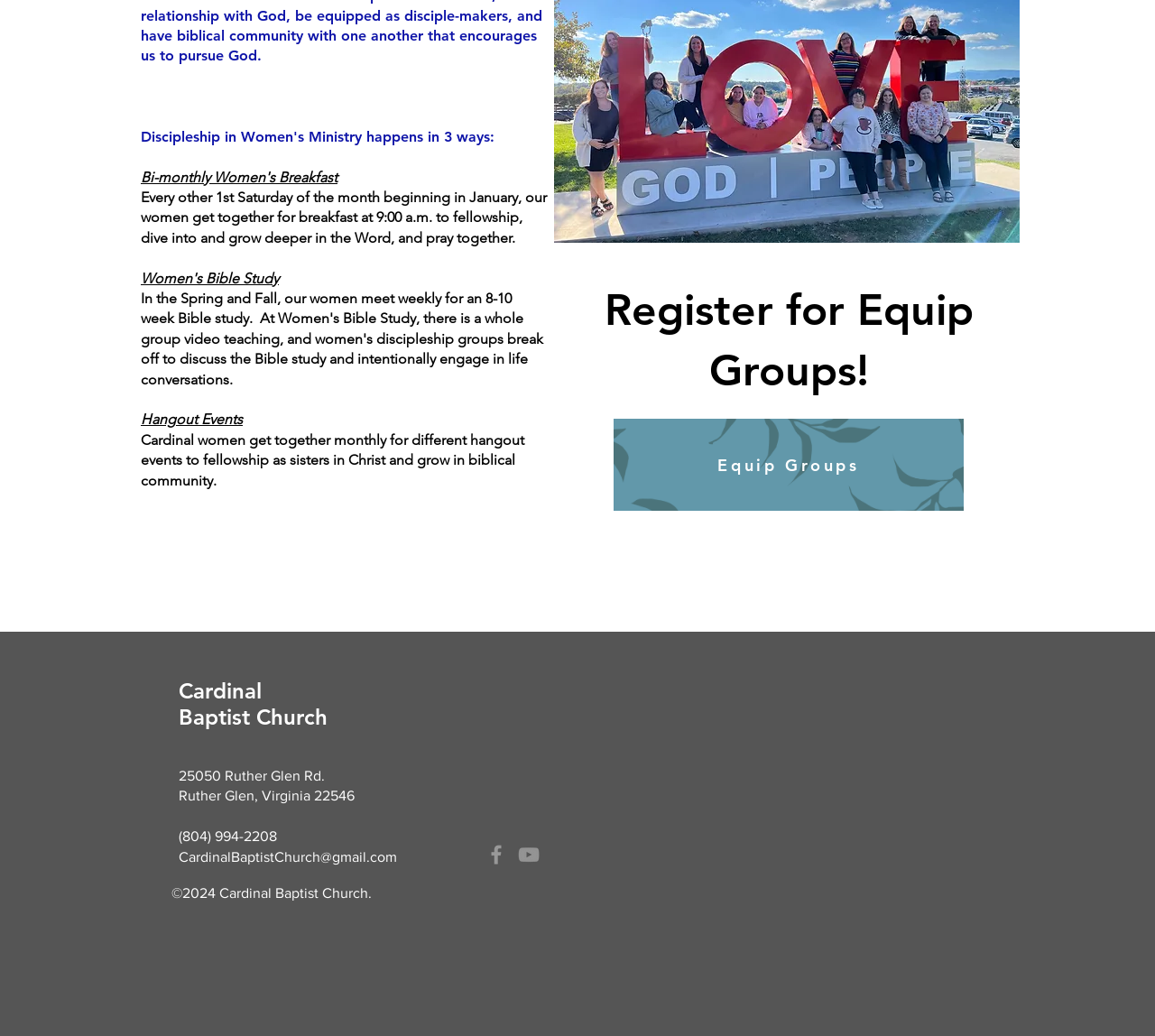Locate the bounding box coordinates of the UI element described by: "Equip Groups". The bounding box coordinates should consist of four float numbers between 0 and 1, i.e., [left, top, right, bottom].

[0.531, 0.405, 0.834, 0.493]